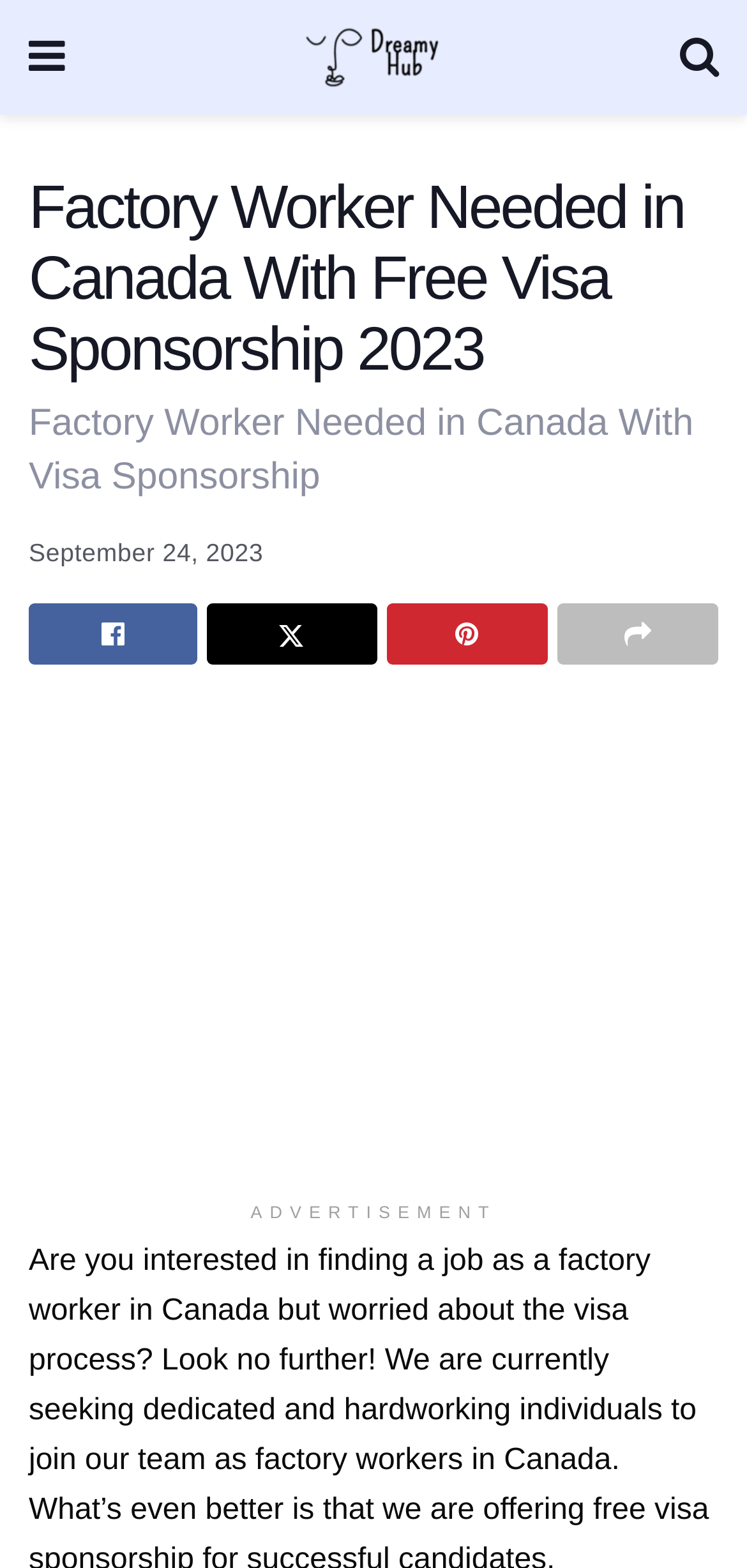Is there an advertisement on the page?
Using the visual information from the image, give a one-word or short-phrase answer.

Yes